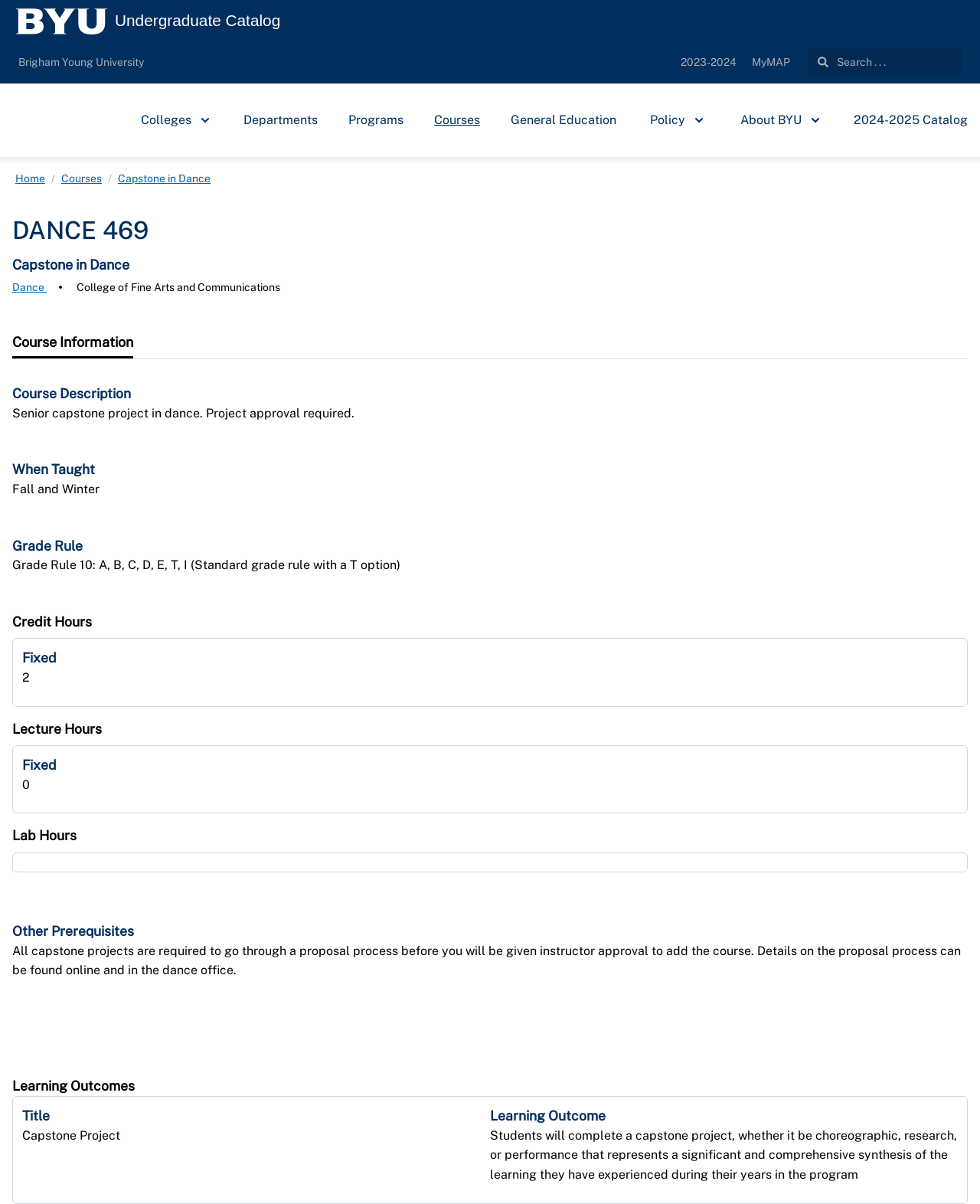Identify the bounding box coordinates of the region I need to click to complete this instruction: "Go to 'Brigham Young University' page".

[0.019, 0.046, 0.147, 0.057]